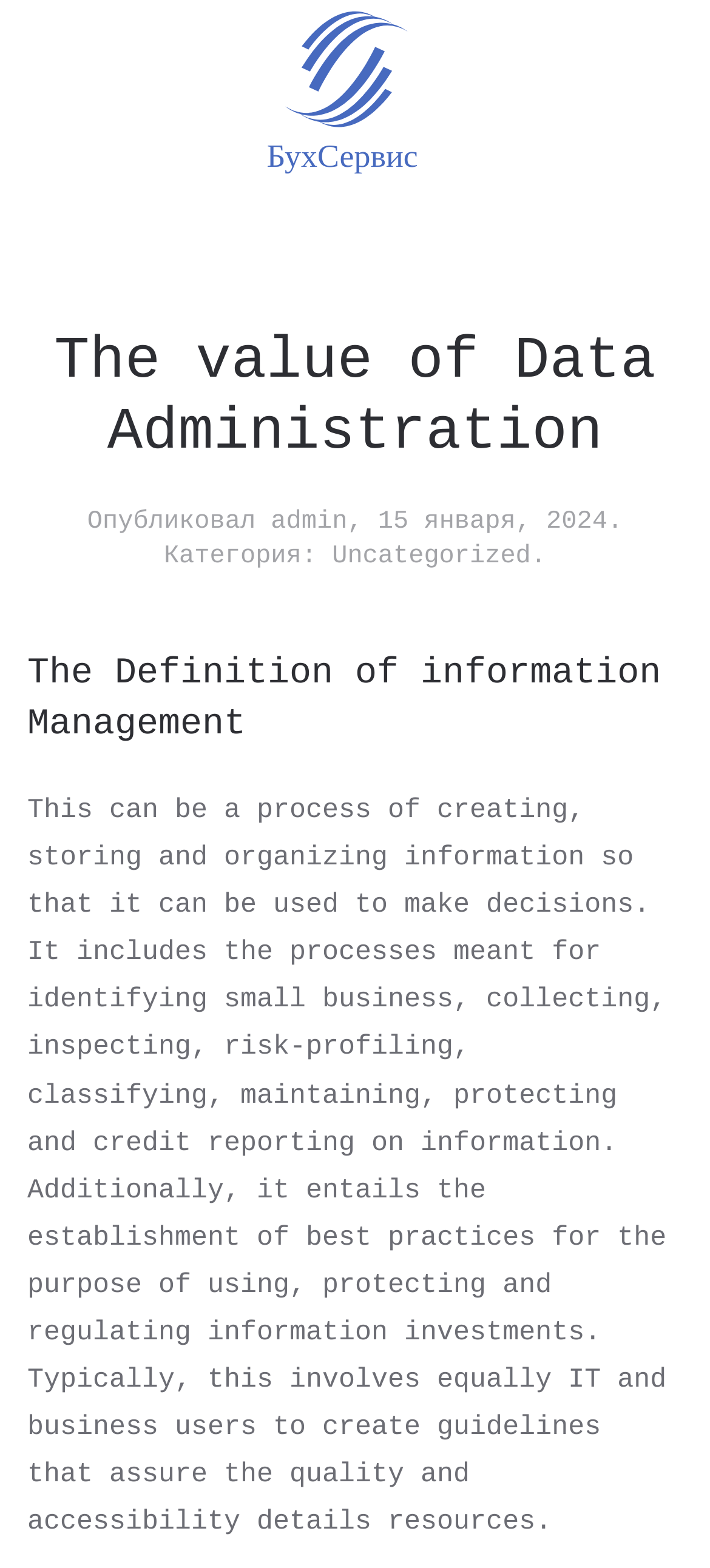From the element description: "aria-label="Back to the homepage"", extract the bounding box coordinates of the UI element. The coordinates should be expressed as four float numbers between 0 and 1, in the order [left, top, right, bottom].

[0.372, 0.0, 0.628, 0.116]